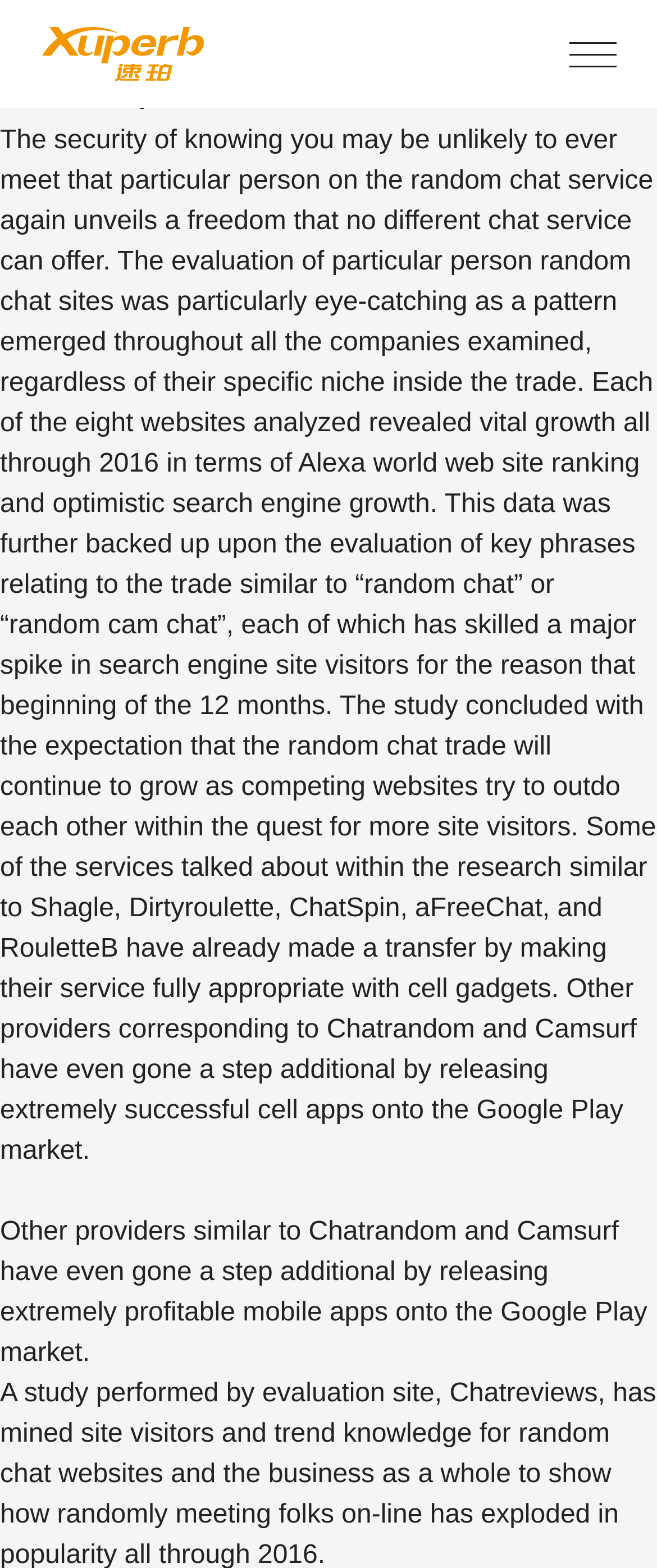From the webpage screenshot, identify the region described by title="Menu toggle". Provide the bounding box coordinates as (top-left x, top-left y, bottom-right x, bottom-right y), with each value being a floating point number between 0 and 1.

[0.867, 0.026, 0.938, 0.041]